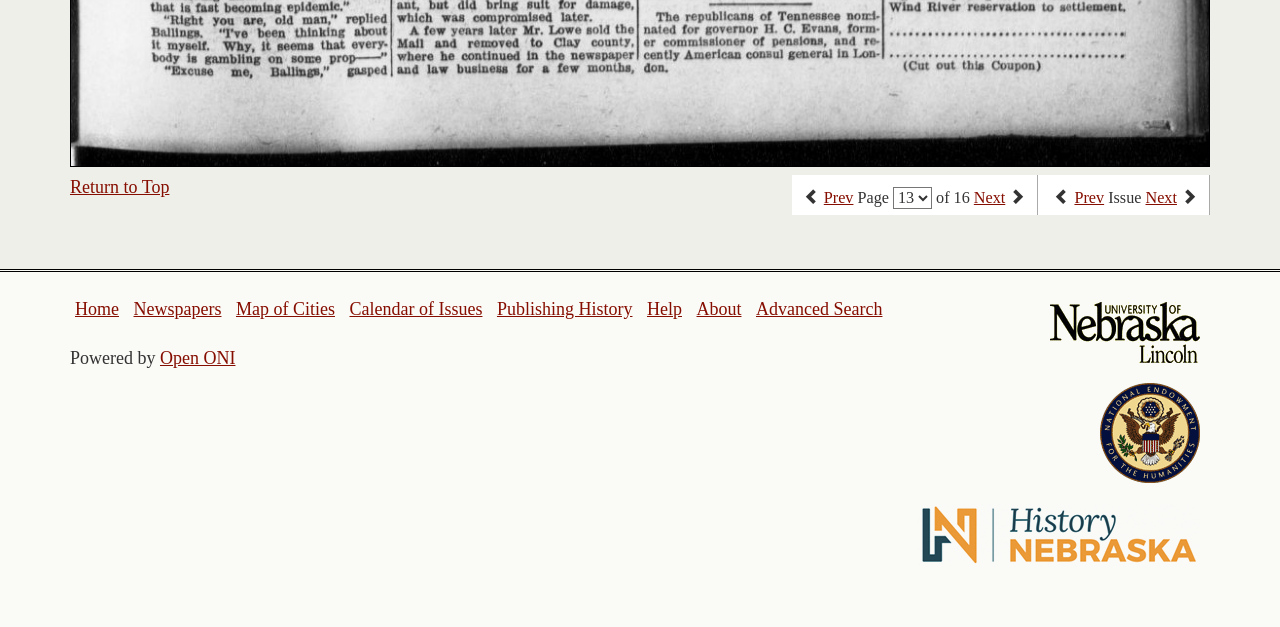Please determine the bounding box coordinates of the area that needs to be clicked to complete this task: 'select an option from the dropdown'. The coordinates must be four float numbers between 0 and 1, formatted as [left, top, right, bottom].

[0.698, 0.298, 0.728, 0.333]